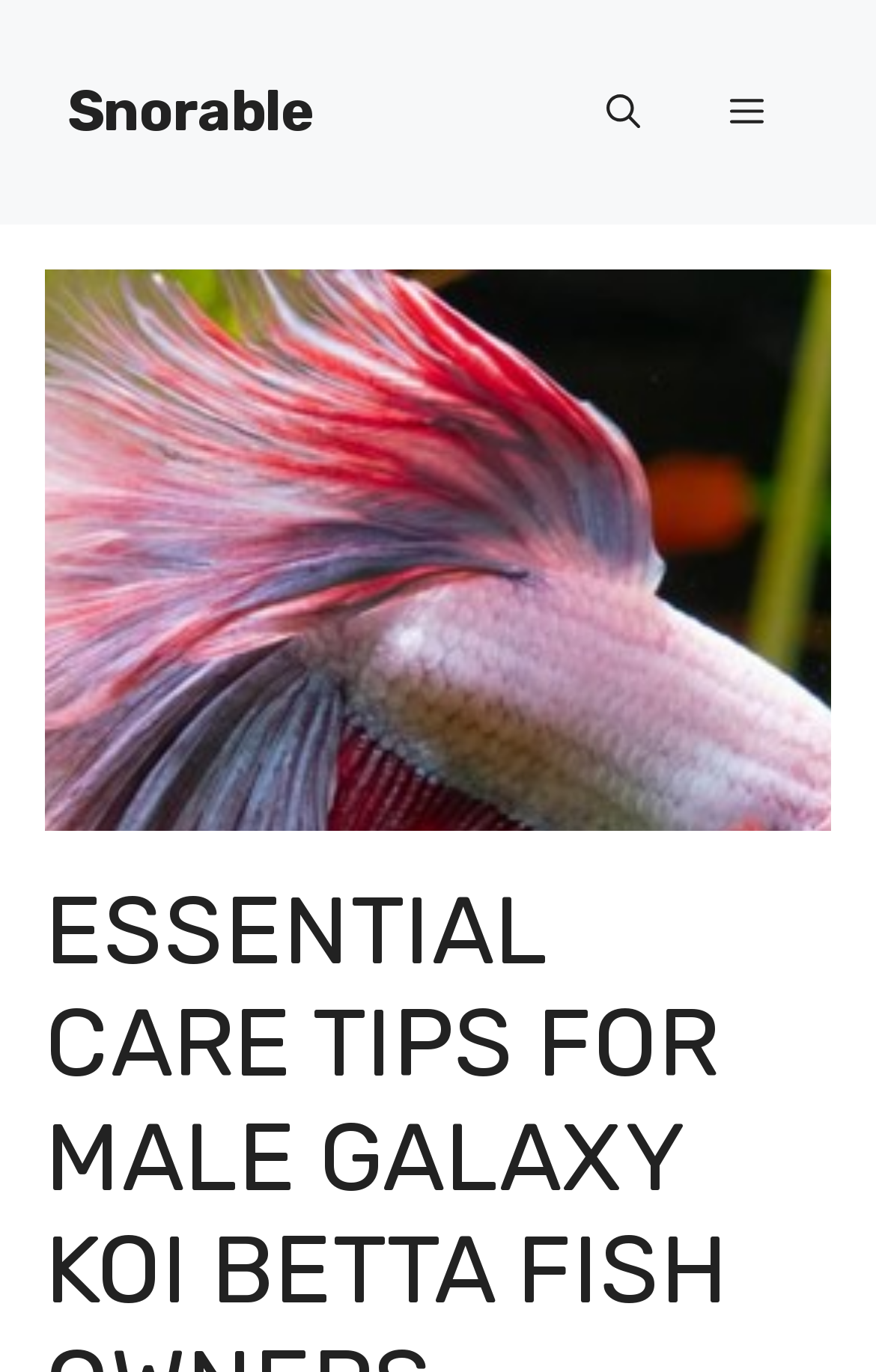Give a one-word or short phrase answer to this question: 
What type of fish is the article about?

Betta Fish